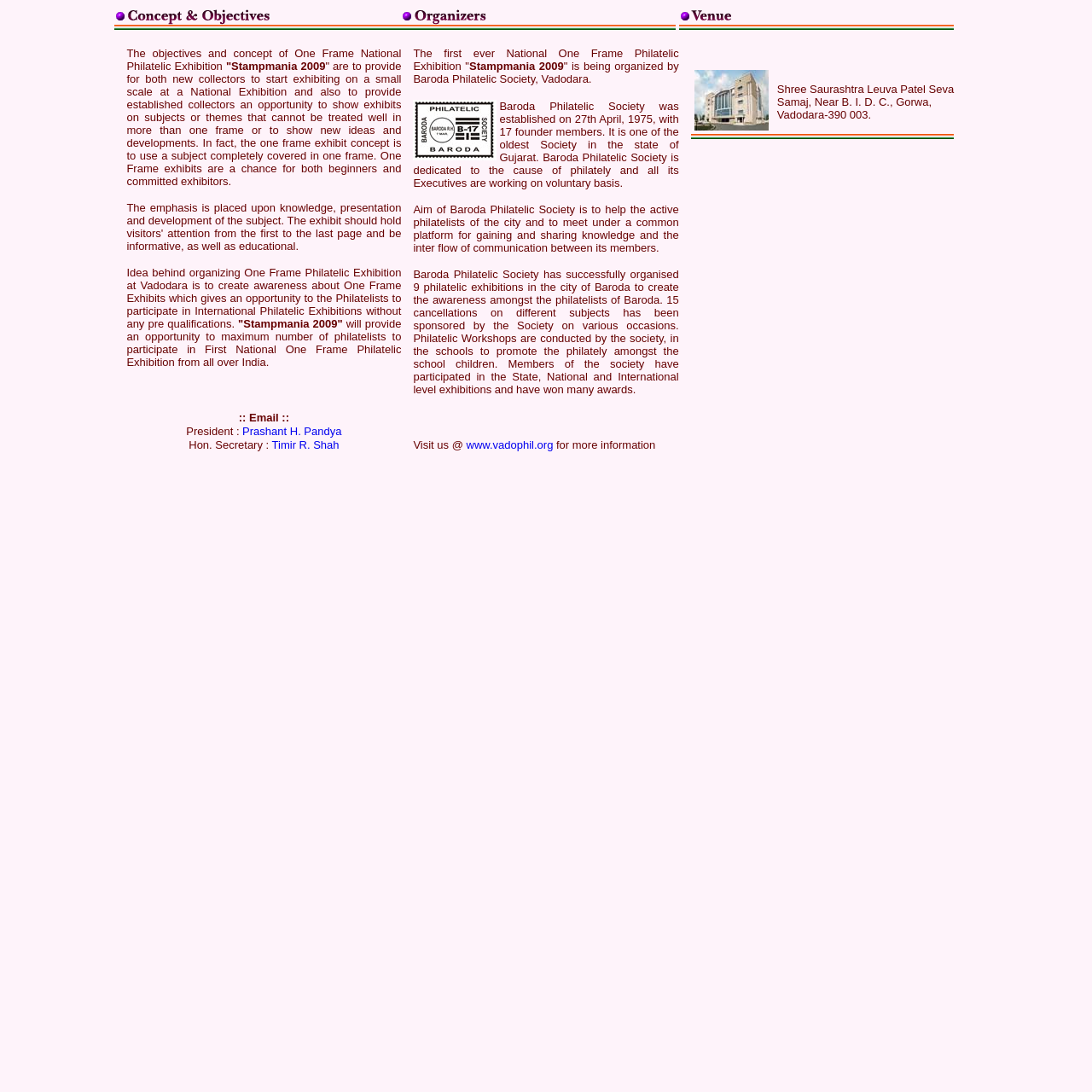Provide a brief response to the question using a single word or phrase: 
How many images are on the webpage?

30